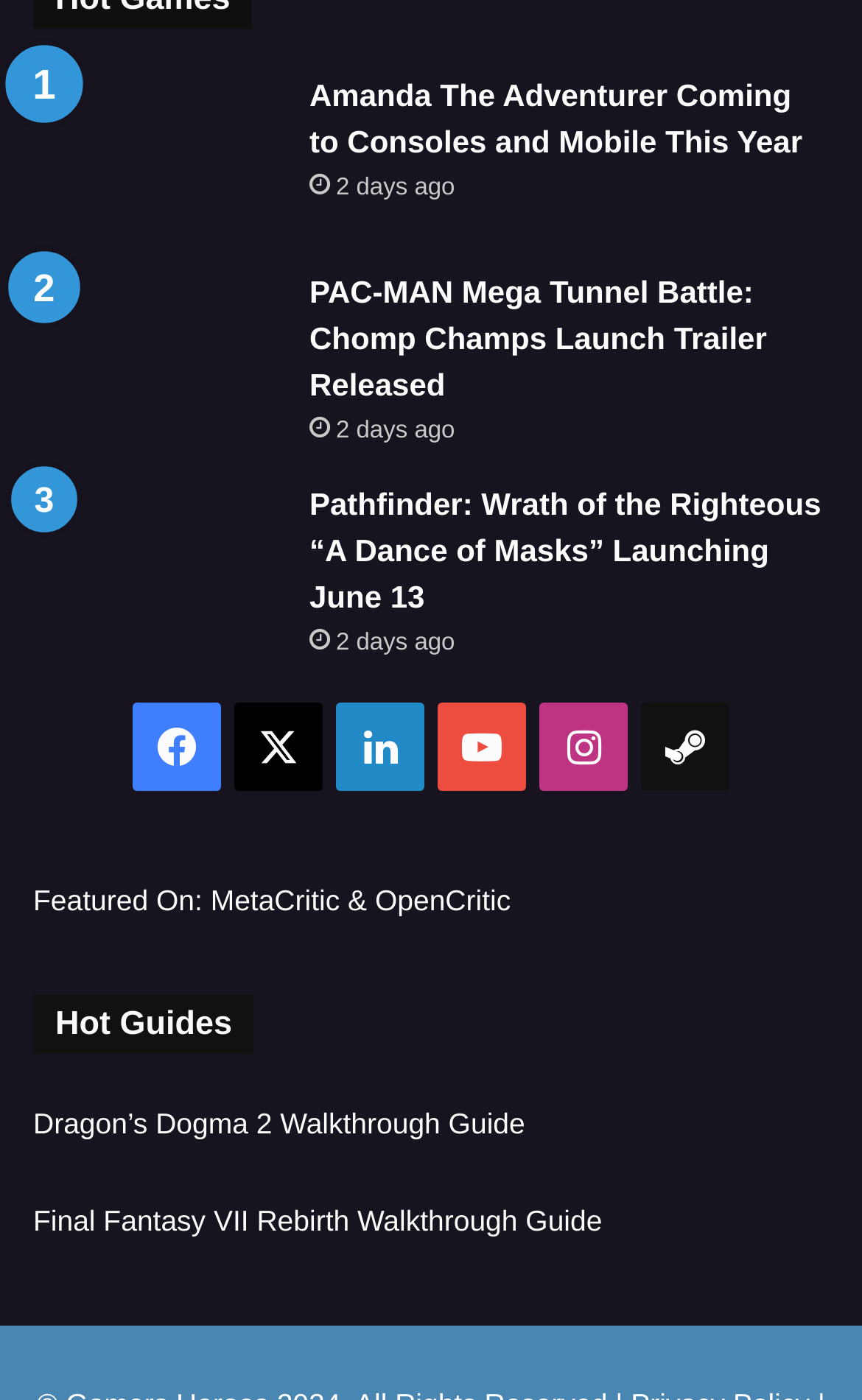Please locate the bounding box coordinates of the region I need to click to follow this instruction: "Click the 'Airfryers' link".

None